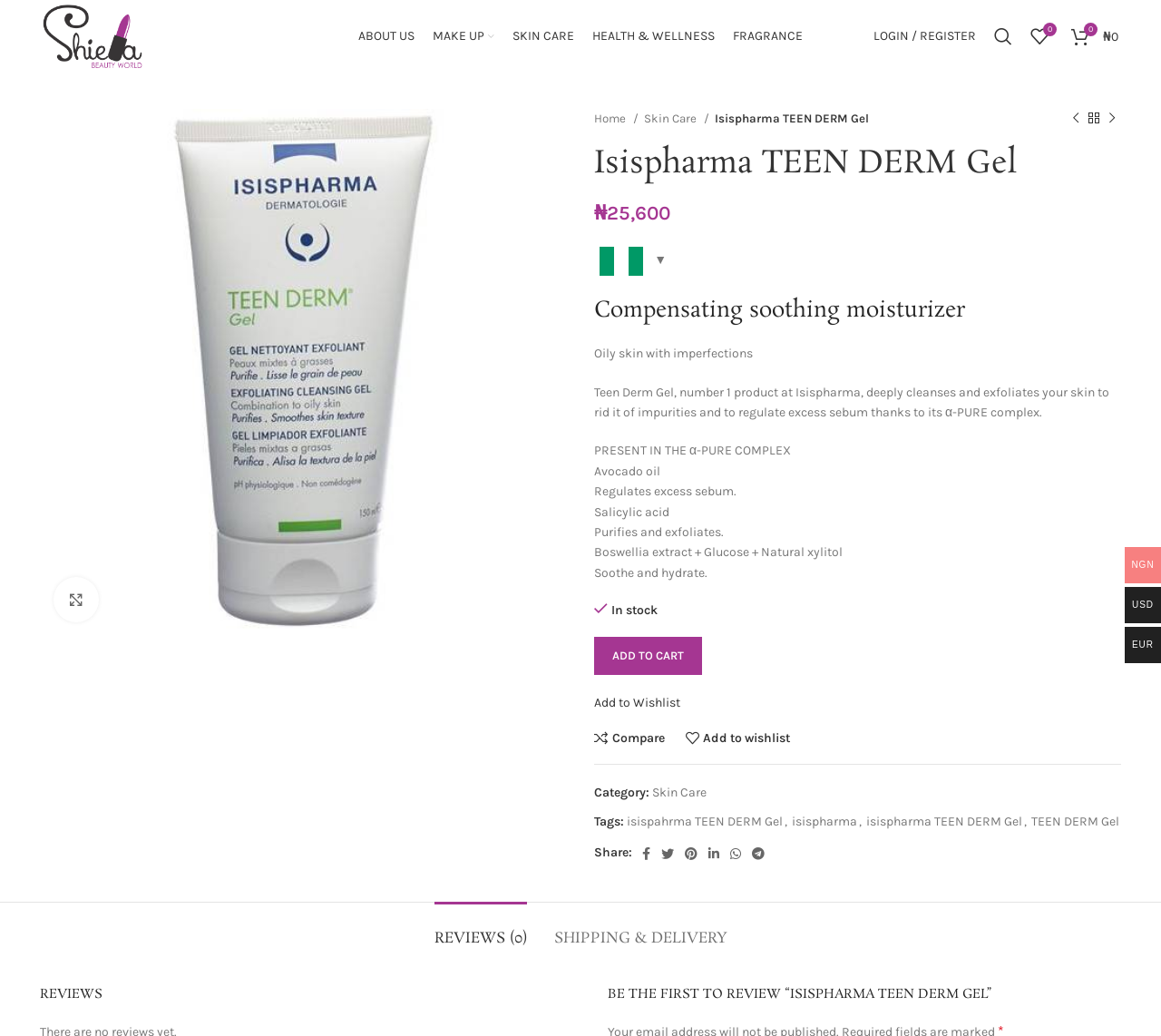Determine the bounding box coordinates of the clickable region to carry out the instruction: "View product reviews".

[0.374, 0.87, 0.454, 0.924]